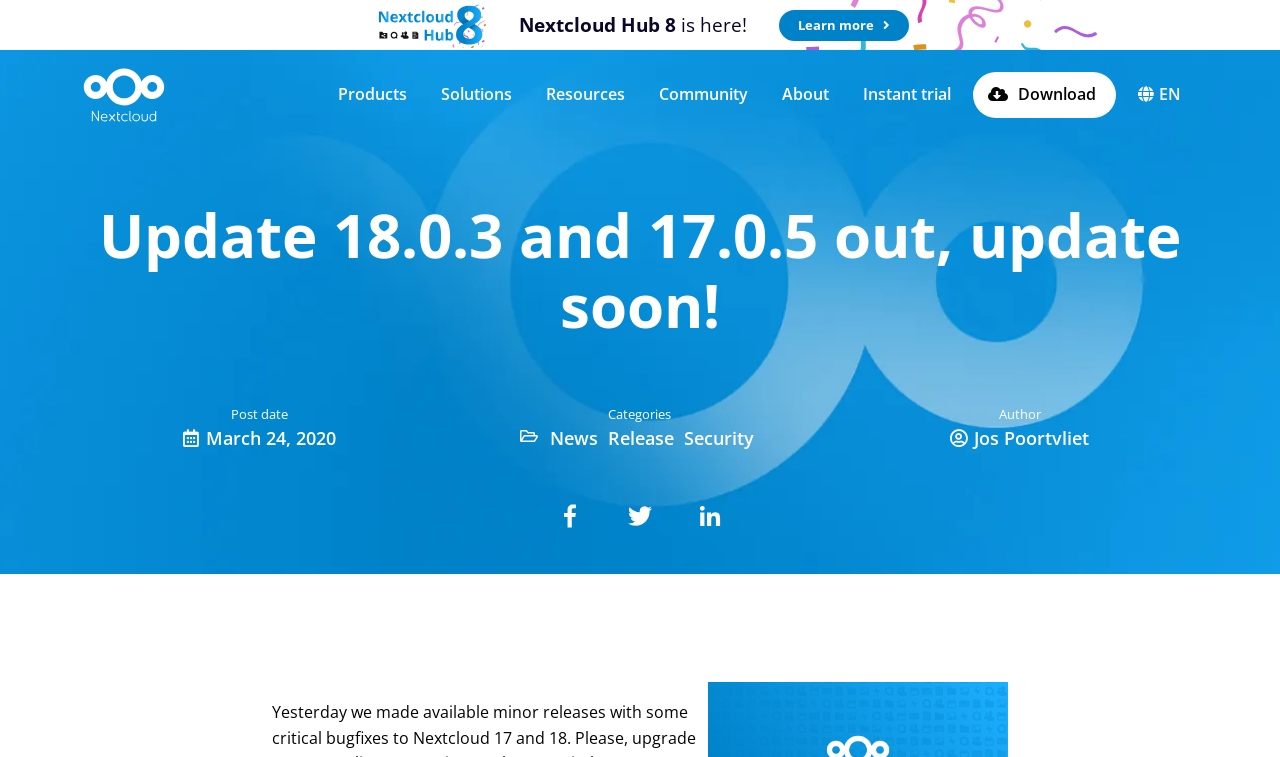How many social media links are there?
Examine the image and provide an in-depth answer to the question.

I counted the number of social media links at the bottom of the webpage, which are Facebook, Twitter, and LinkedIn, so there are 3 social media links.